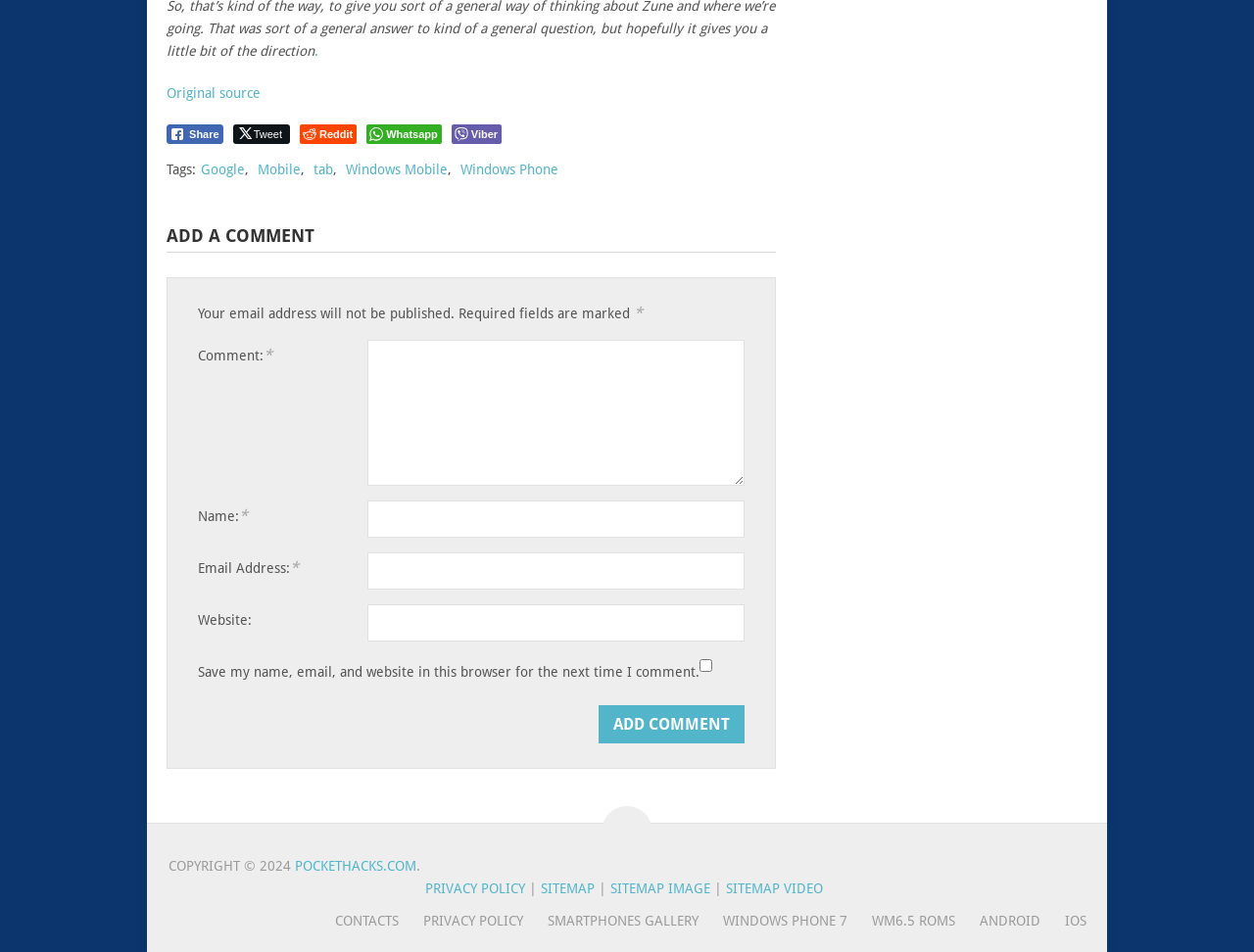Could you provide the bounding box coordinates for the portion of the screen to click to complete this instruction: "Enter your name"?

[0.293, 0.526, 0.593, 0.565]